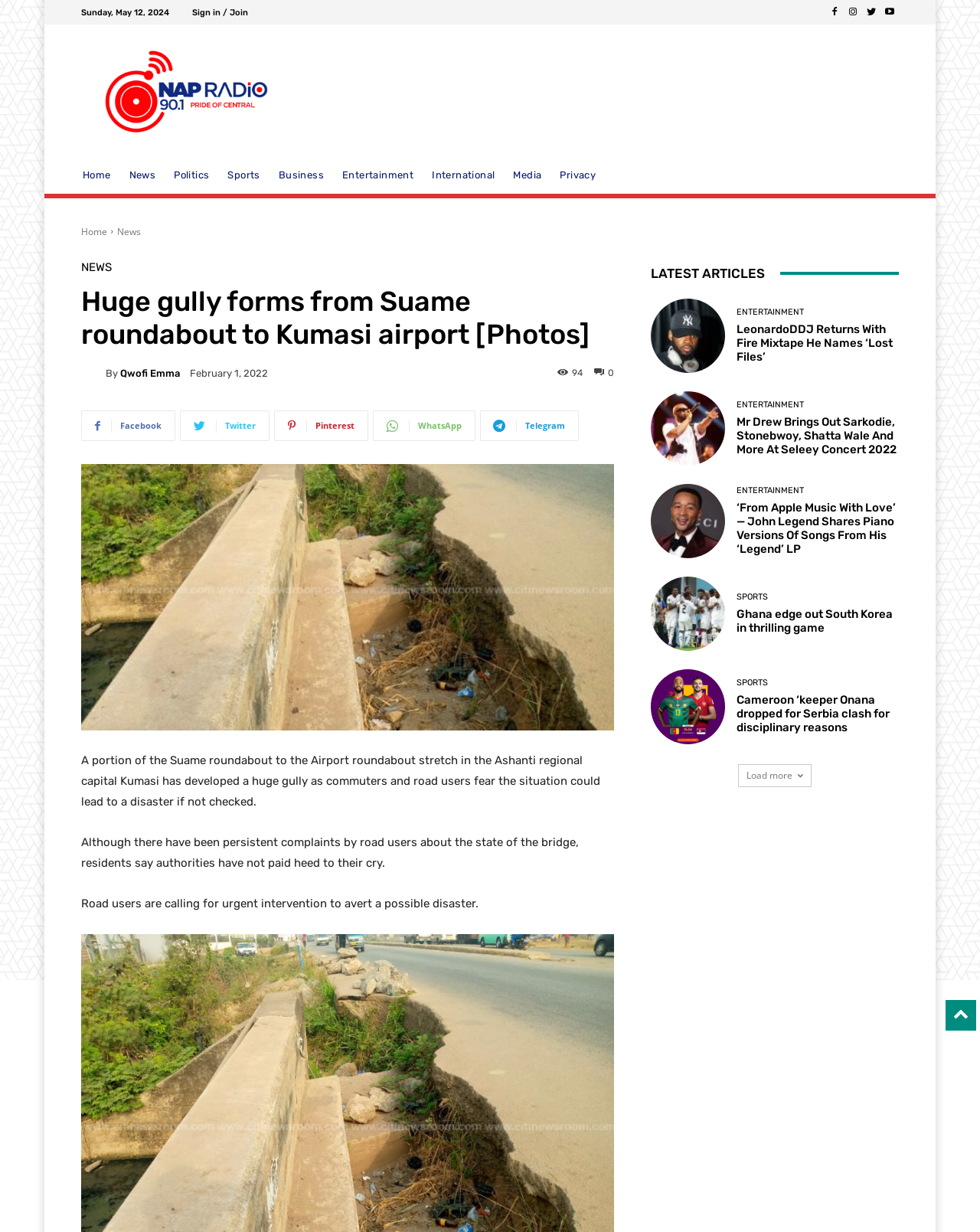Identify the bounding box coordinates of the region I need to click to complete this instruction: "Sign in or join".

[0.196, 0.007, 0.253, 0.013]